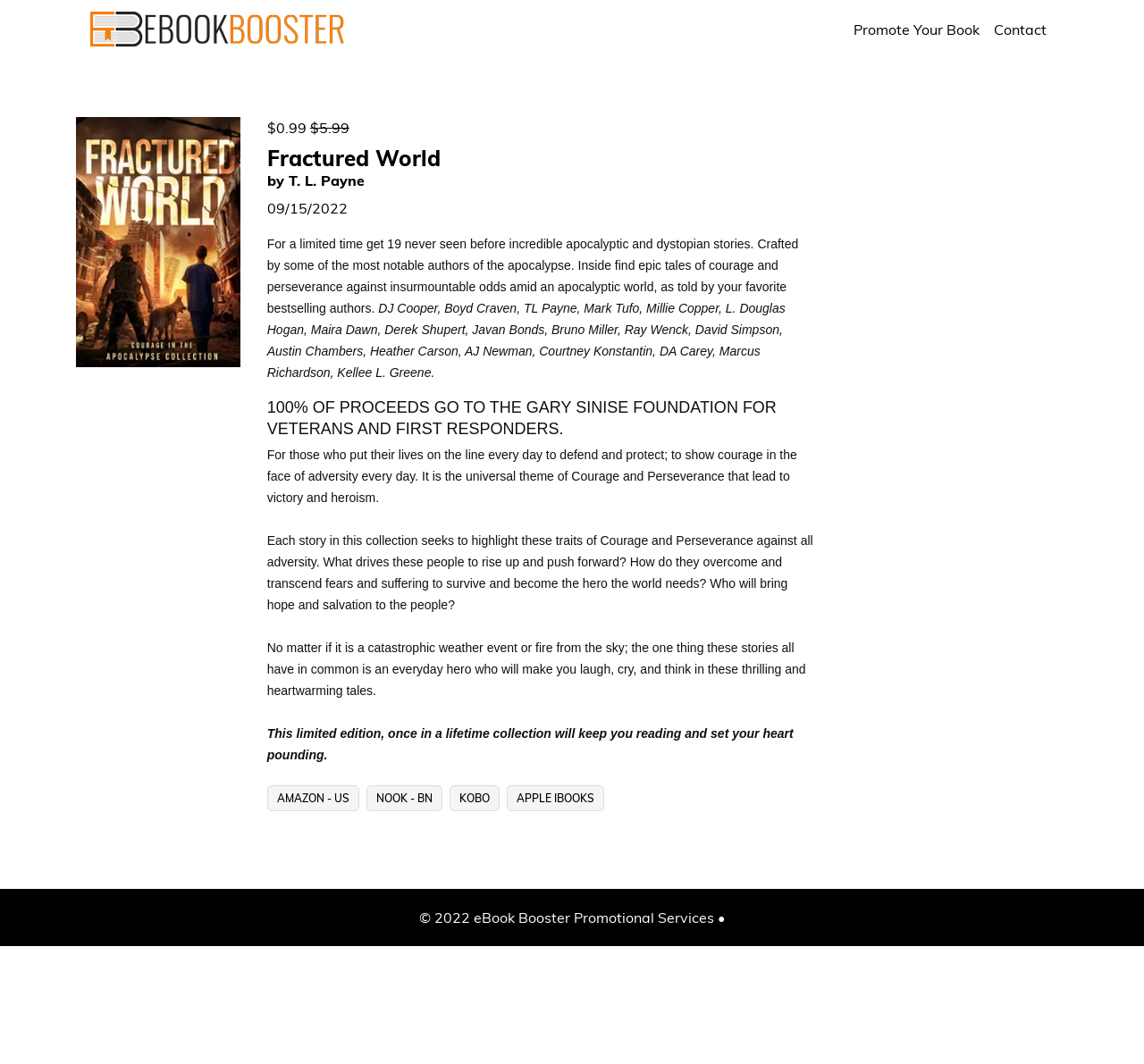From the element description: "Contact", extract the bounding box coordinates of the UI element. The coordinates should be expressed as four float numbers between 0 and 1, in the order [left, top, right, bottom].

[0.862, 0.011, 0.921, 0.045]